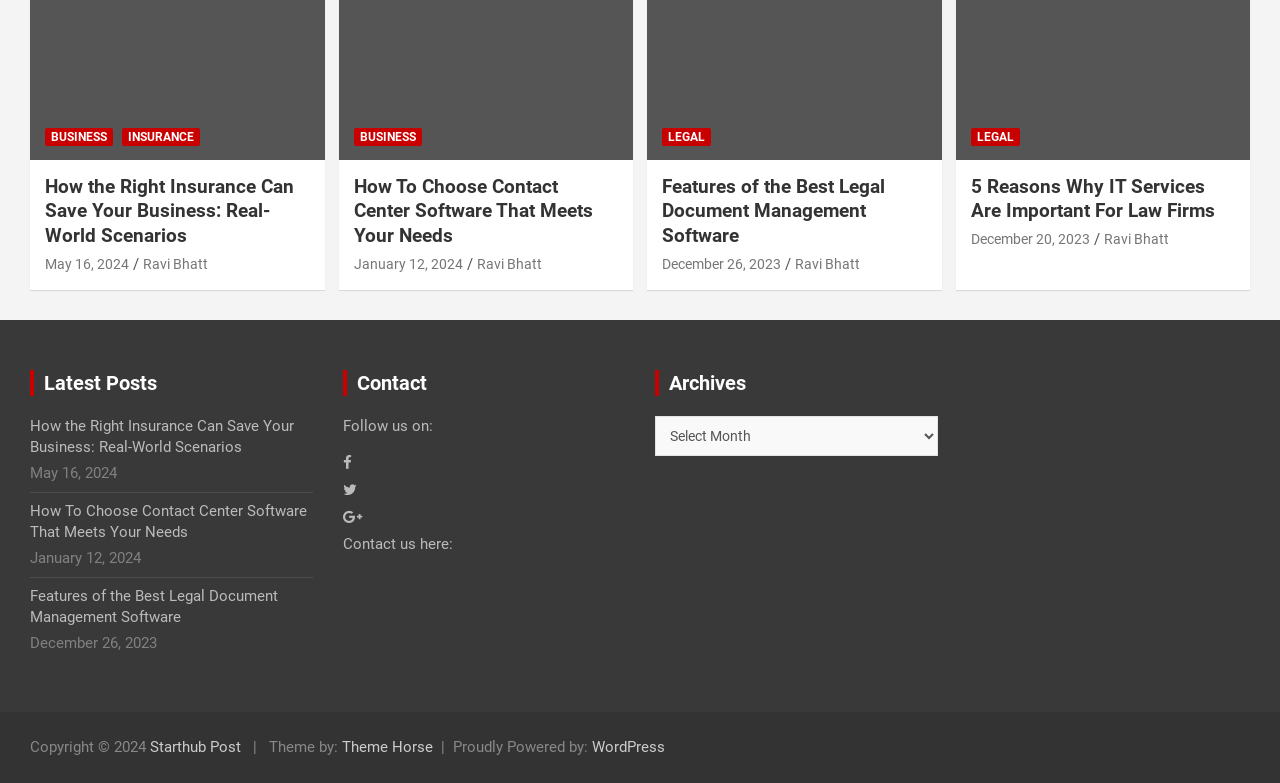Locate the bounding box coordinates of the element to click to perform the following action: 'Read the article about How the Right Insurance Can Save Your Business'. The coordinates should be given as four float values between 0 and 1, in the form of [left, top, right, bottom].

[0.035, 0.223, 0.23, 0.315]